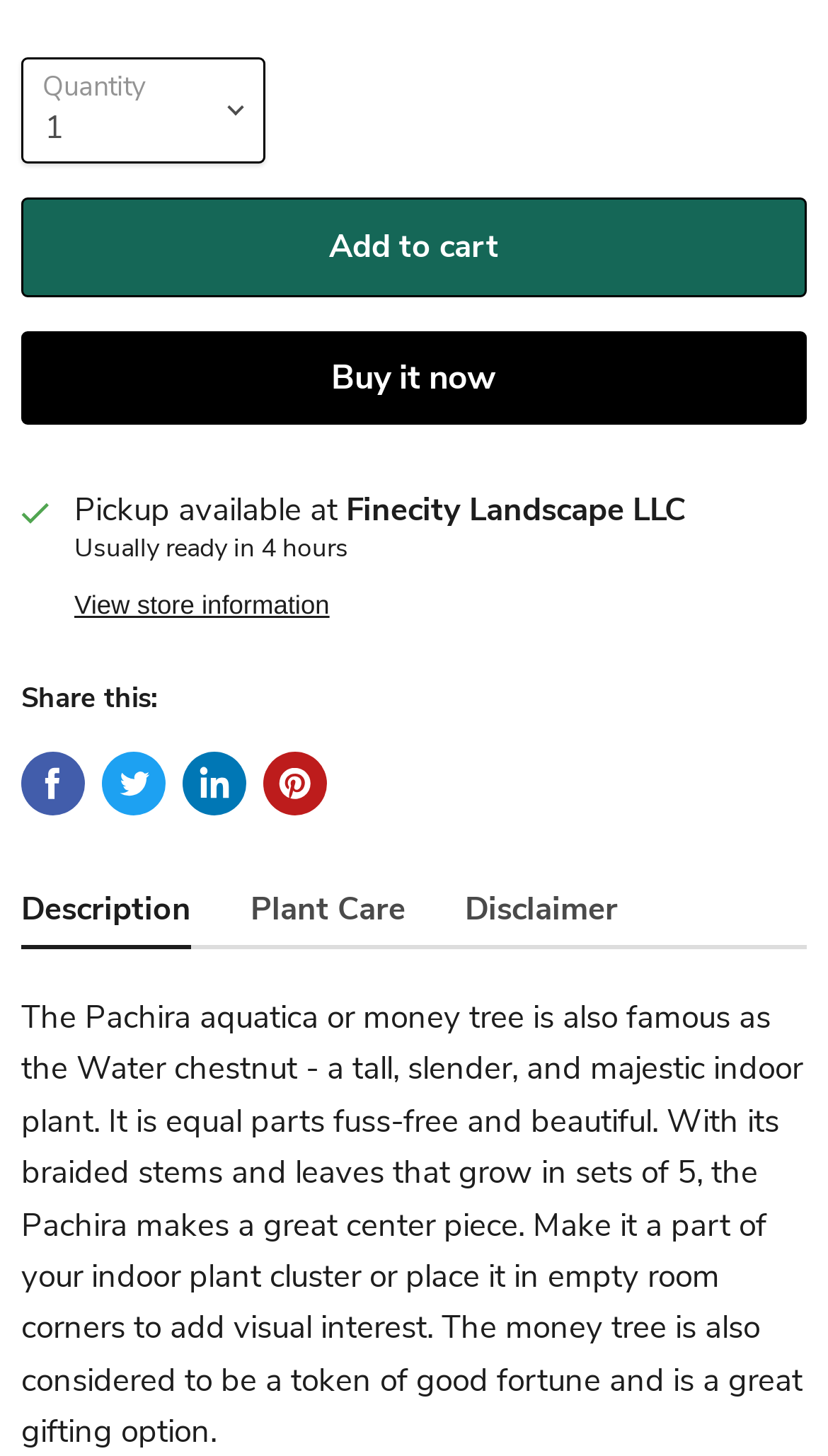Locate the bounding box coordinates of the area to click to fulfill this instruction: "Buy it now". The bounding box should be presented as four float numbers between 0 and 1, in the order [left, top, right, bottom].

[0.026, 0.227, 0.974, 0.292]